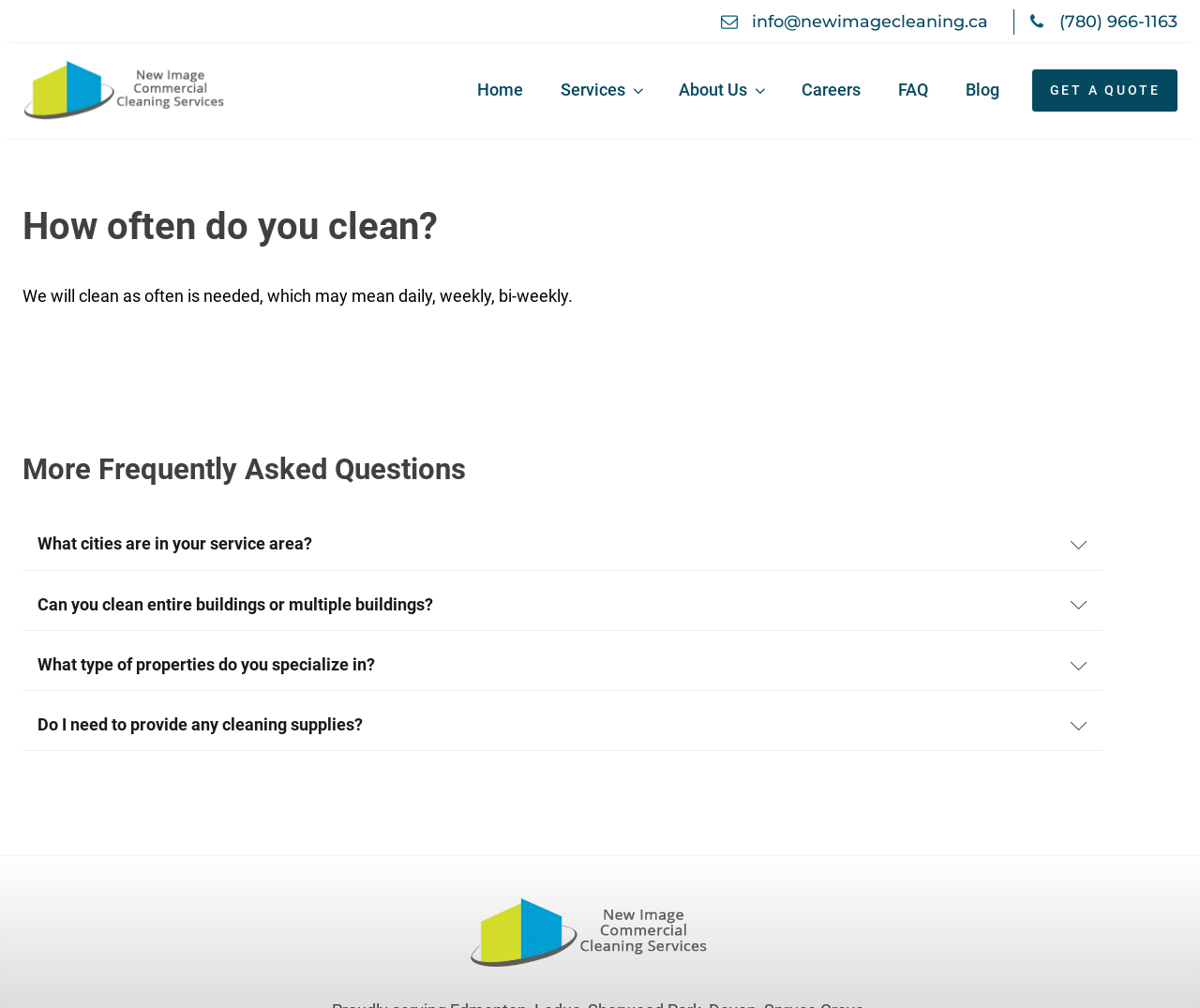Please determine the bounding box coordinates of the element to click on in order to accomplish the following task: "Call the phone number". Ensure the coordinates are four float numbers ranging from 0 to 1, i.e., [left, top, right, bottom].

[0.883, 0.009, 0.981, 0.034]